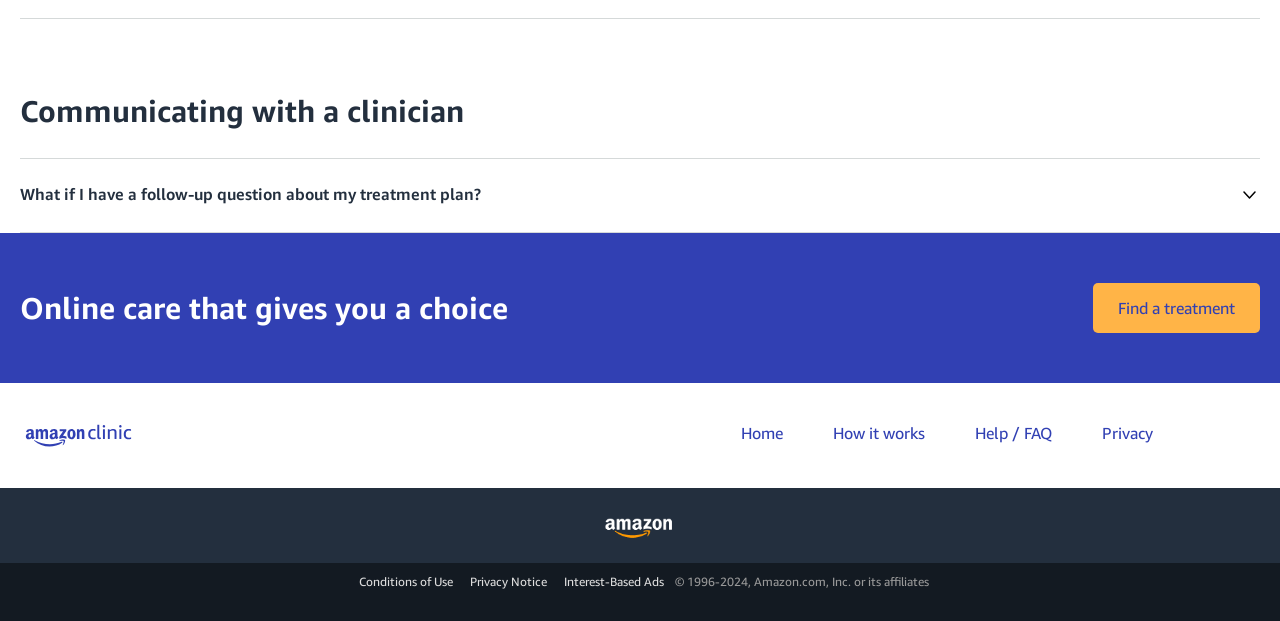Determine the bounding box coordinates of the region that needs to be clicked to achieve the task: "Go to Amazon".

[0.305, 0.833, 0.695, 0.89]